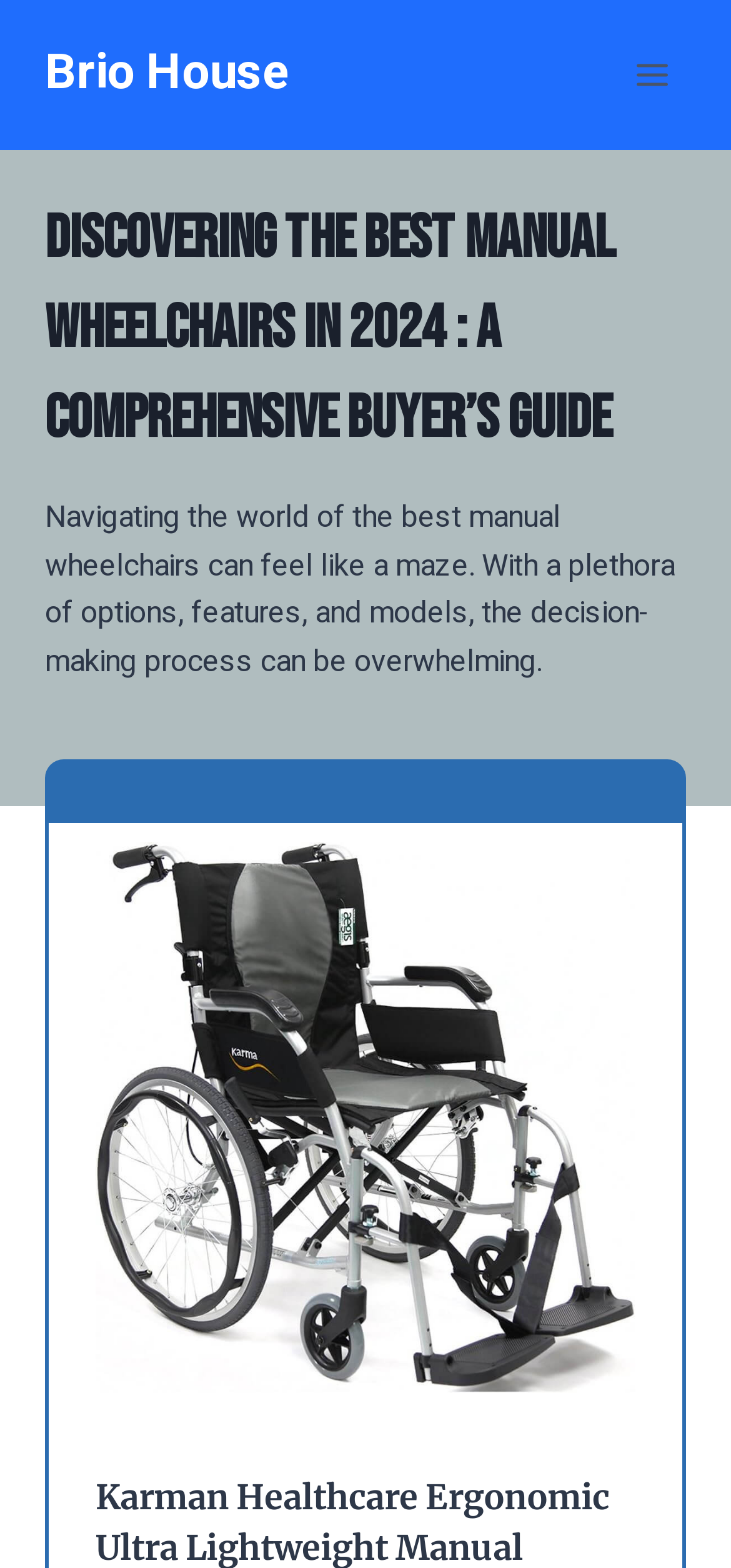Extract the primary heading text from the webpage.

Discovering the Best Manual Wheelchairs IN 2024 : A Comprehensive Buyer’s Guide